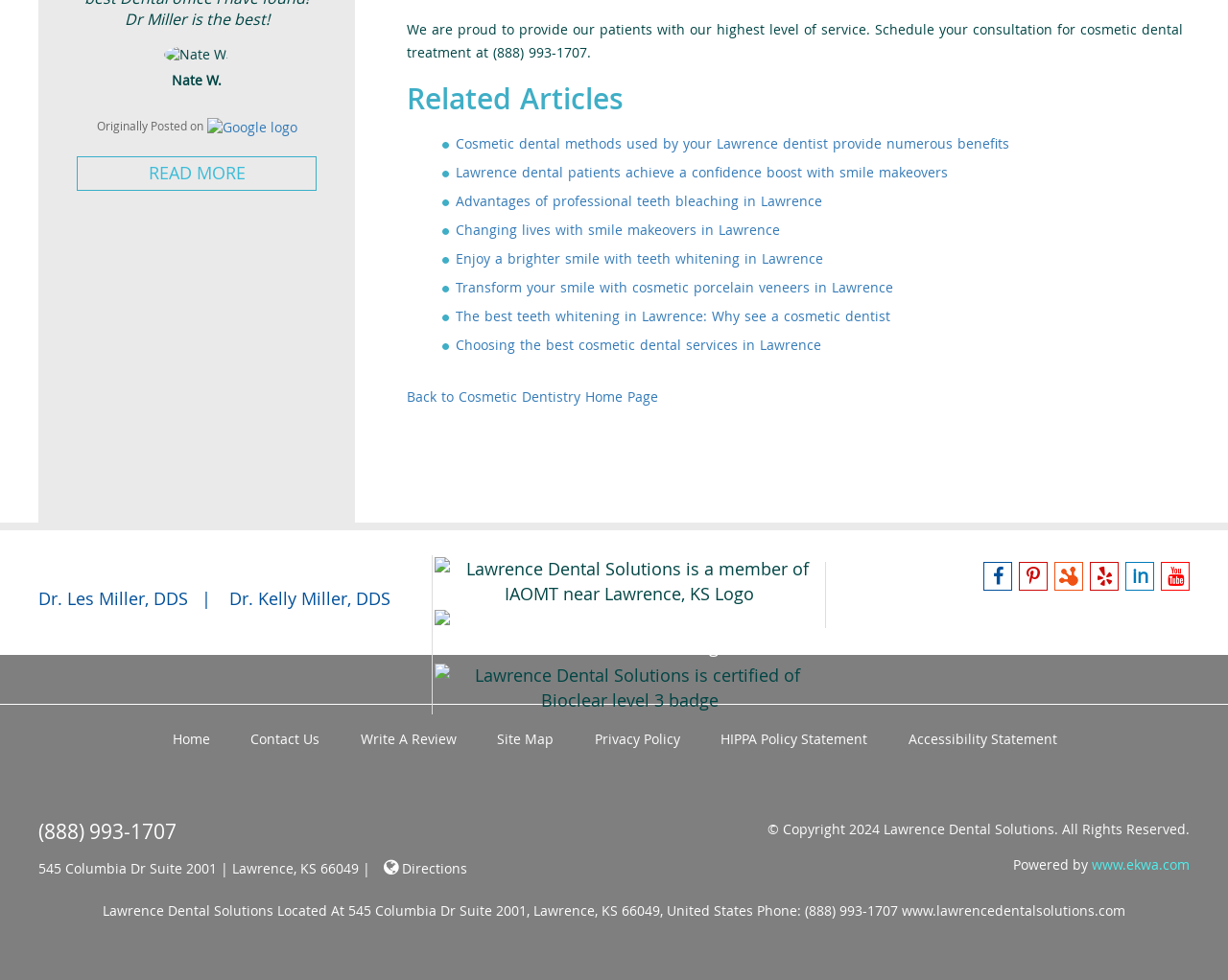Identify the bounding box for the given UI element using the description provided. Coordinates should be in the format (top-left x, top-left y, bottom-right x, bottom-right y) and must be between 0 and 1. Here is the description: www.ekwa.com

[0.889, 0.873, 0.969, 0.892]